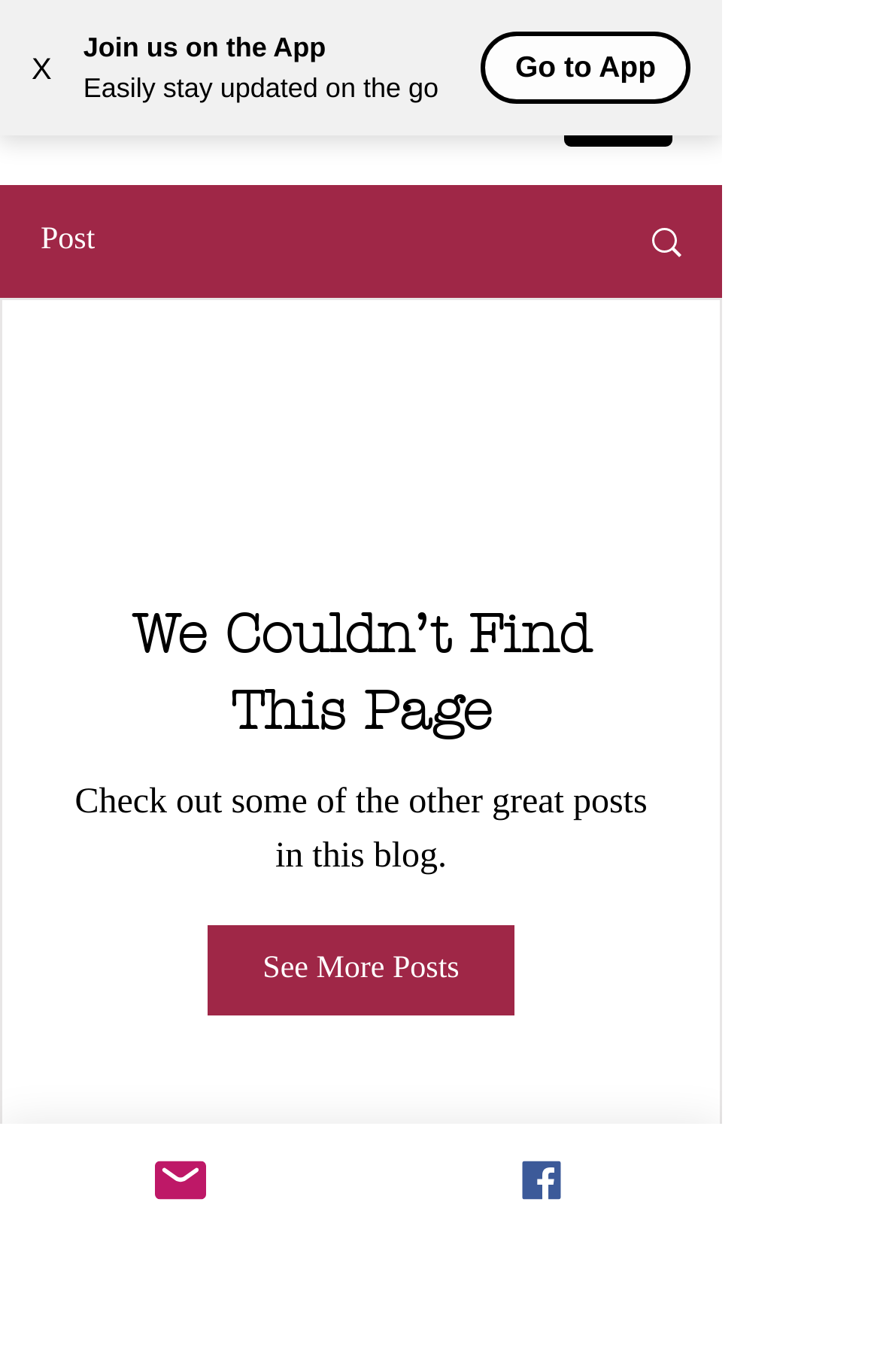Using the provided description Facebook, find the bounding box coordinates for the UI element. Provide the coordinates in (top-left x, top-left y, bottom-right x, bottom-right y) format, ensuring all values are between 0 and 1.

[0.41, 0.819, 0.821, 0.896]